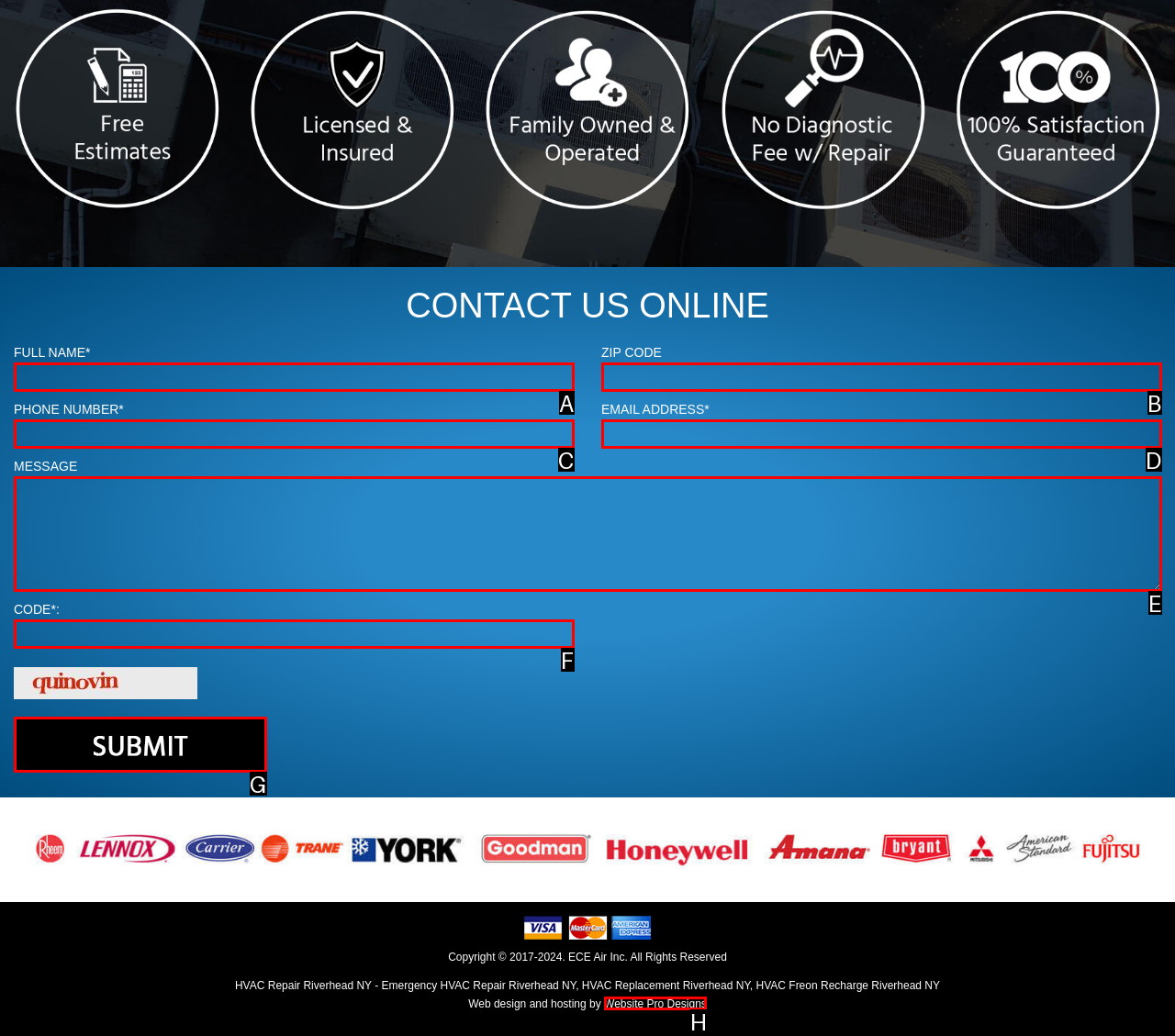Identify which HTML element matches the description: parent_node: ZIP CODE name="email"
Provide your answer in the form of the letter of the correct option from the listed choices.

D